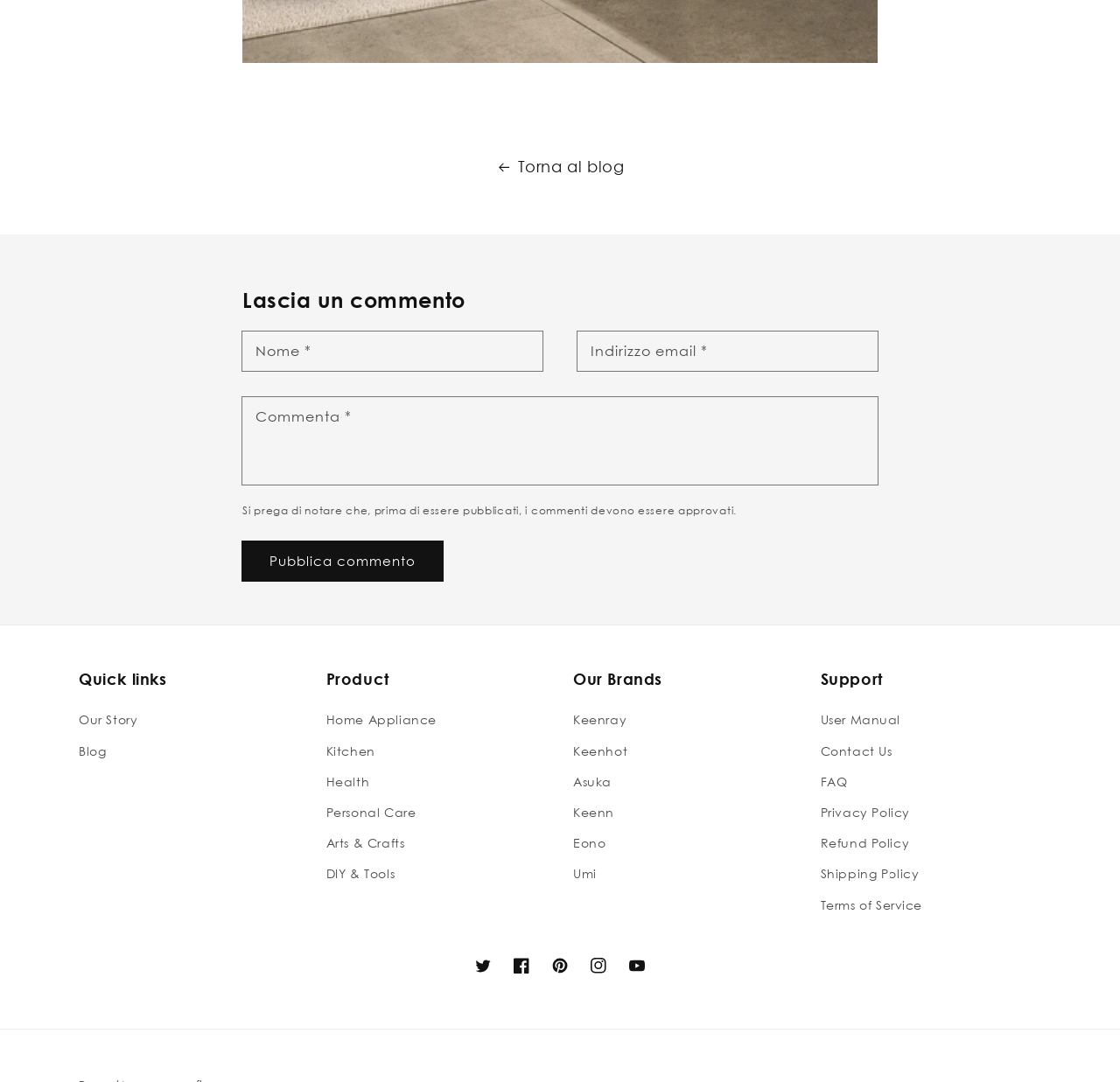Answer this question using a single word or a brief phrase:
What is the warning message above the comment text box?

Comments must be approved before publication